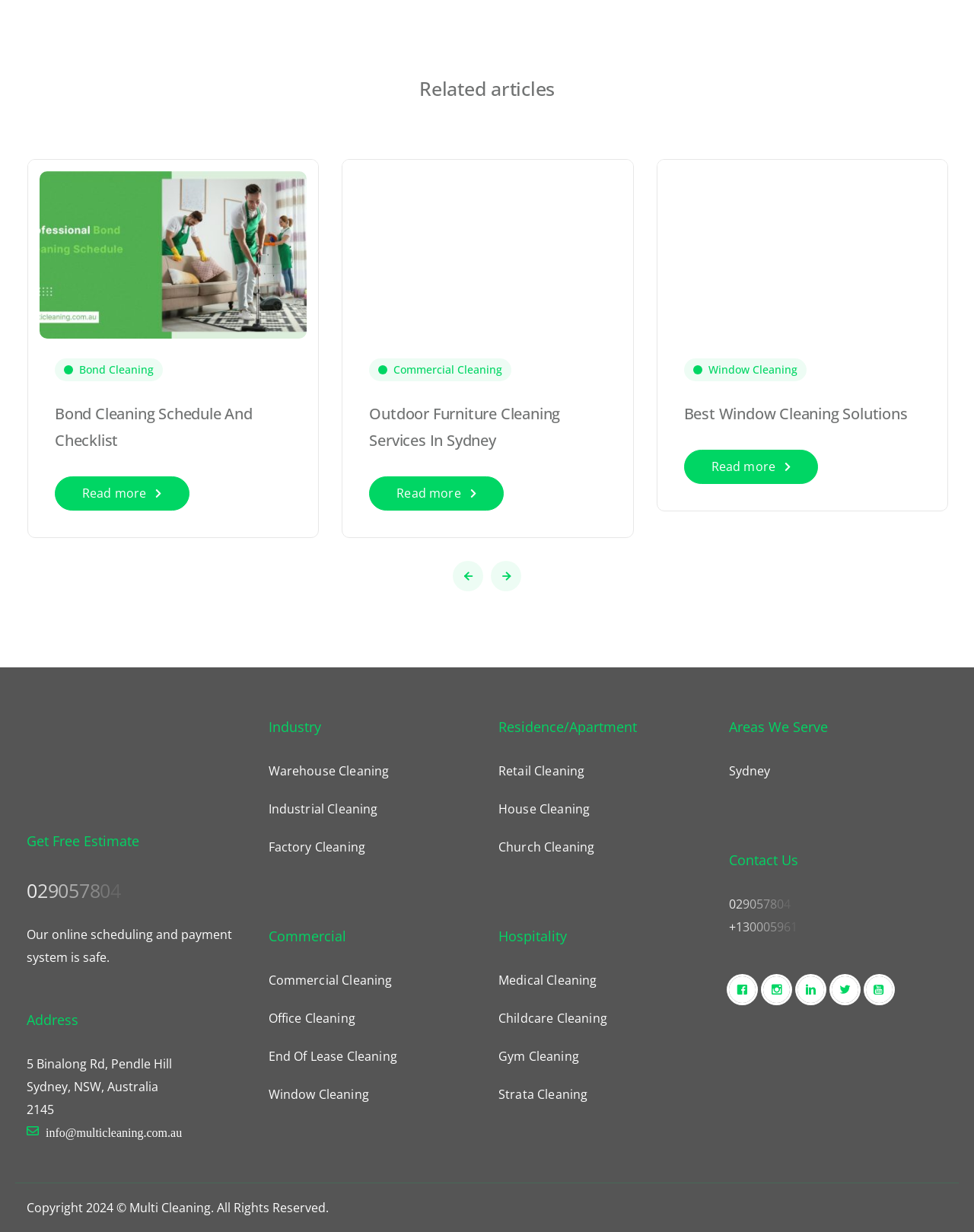Find the bounding box coordinates of the clickable area that will achieve the following instruction: "Contact us through 0290578044".

[0.027, 0.712, 0.135, 0.737]